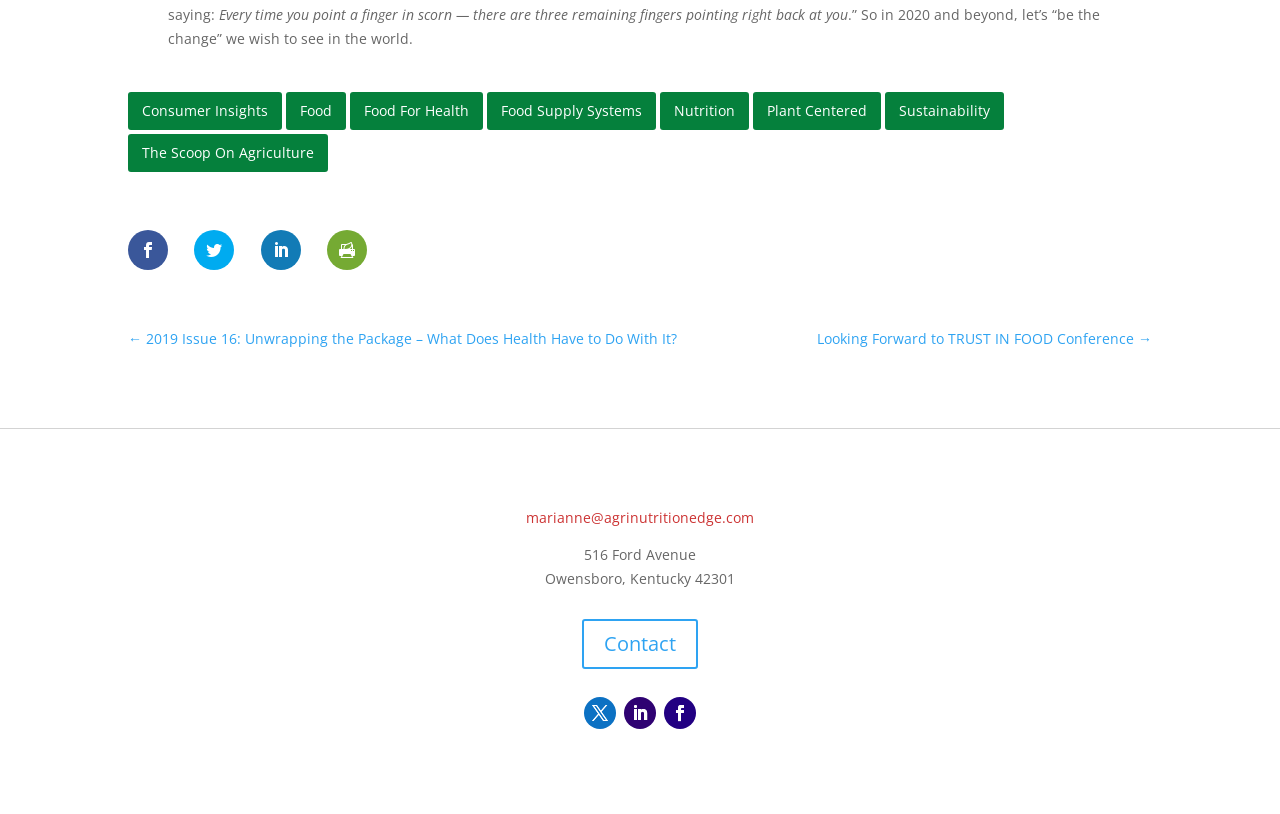How many links are under the 'Tags' heading?
Please answer using one word or phrase, based on the screenshot.

9